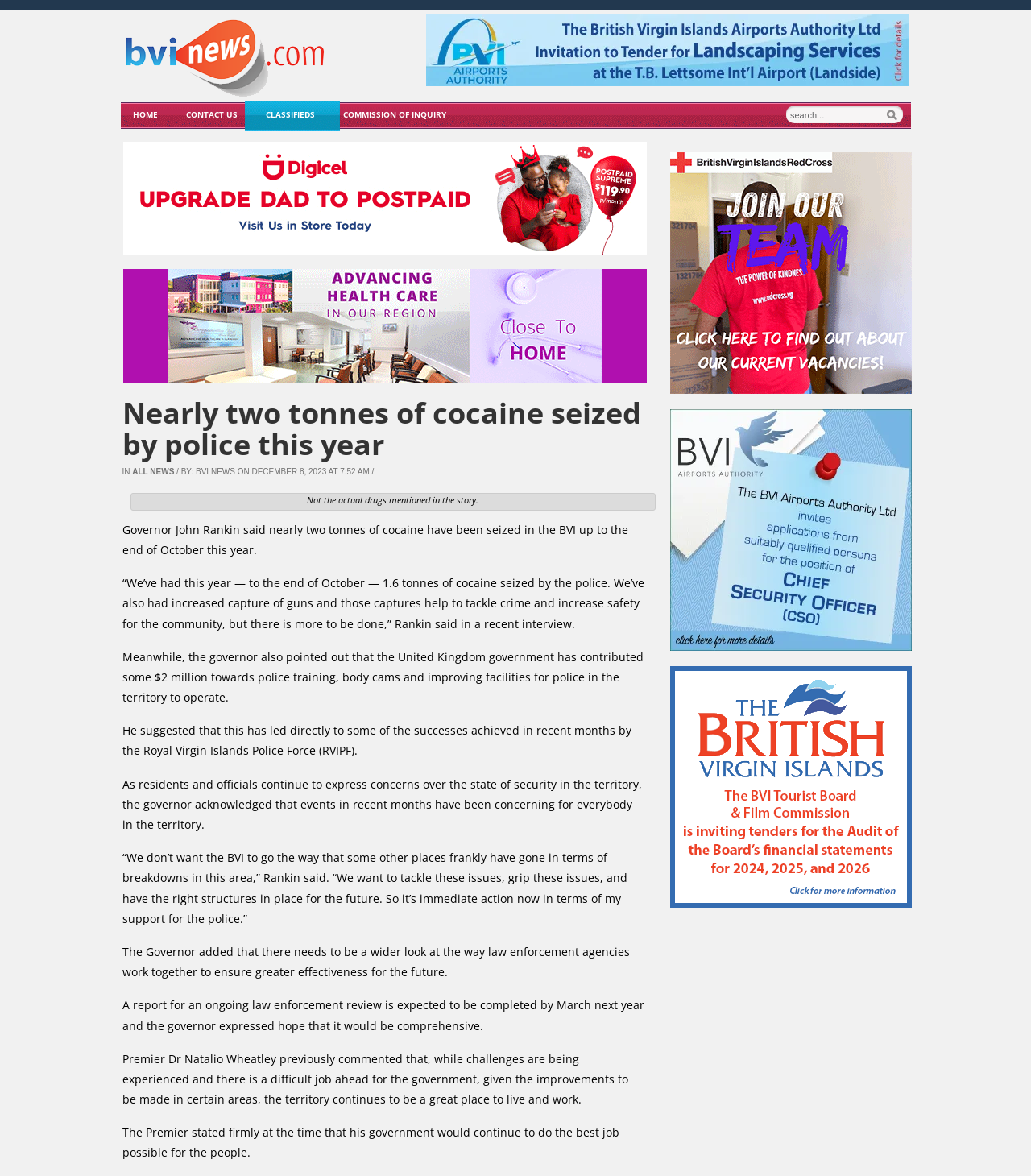Show the bounding box coordinates of the region that should be clicked to follow the instruction: "Read 'ALL NEWS'."

[0.128, 0.397, 0.169, 0.405]